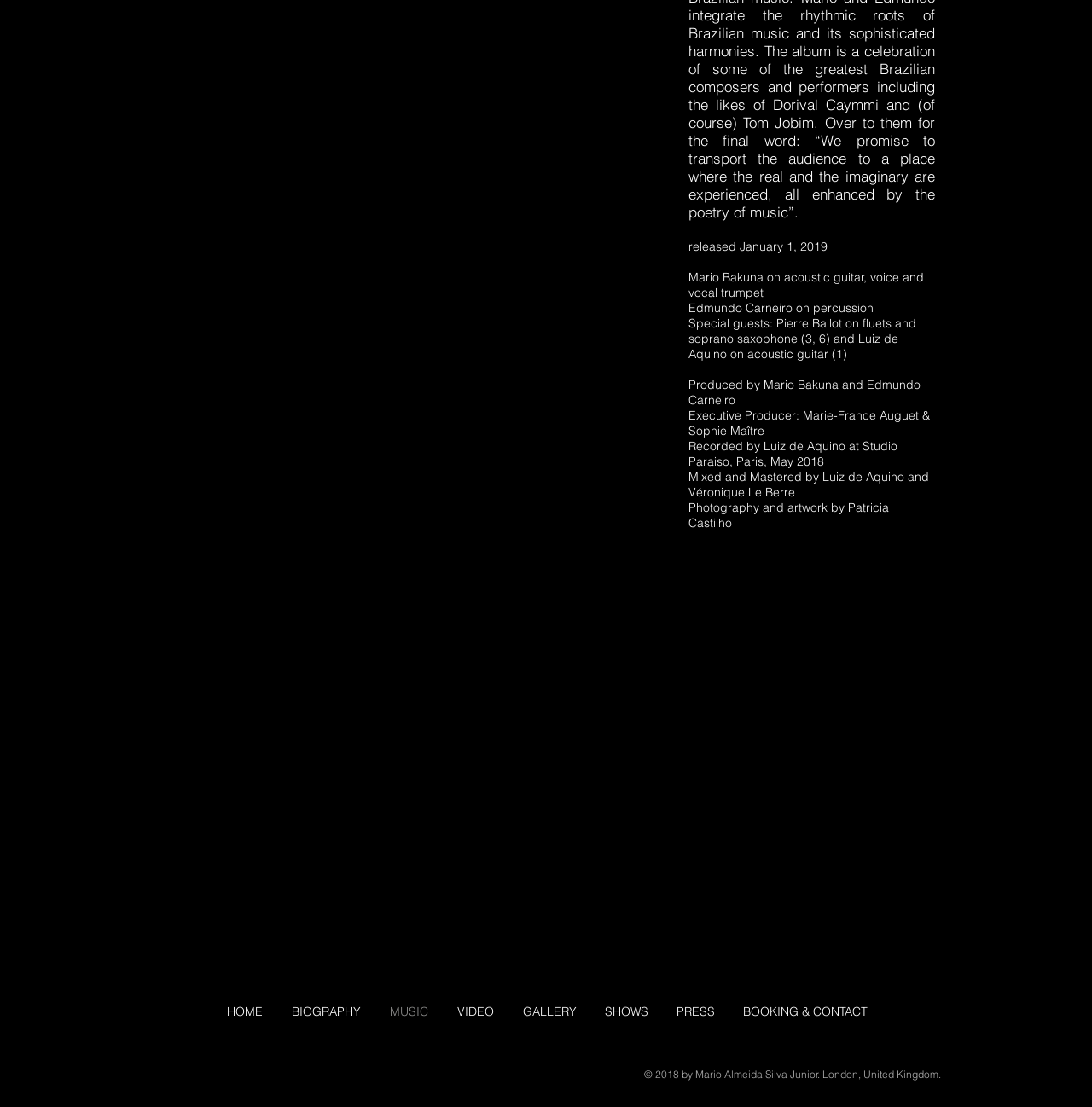Please provide the bounding box coordinates for the element that needs to be clicked to perform the instruction: "check upcoming shows". The coordinates must consist of four float numbers between 0 and 1, formatted as [left, top, right, bottom].

[0.54, 0.903, 0.605, 0.925]